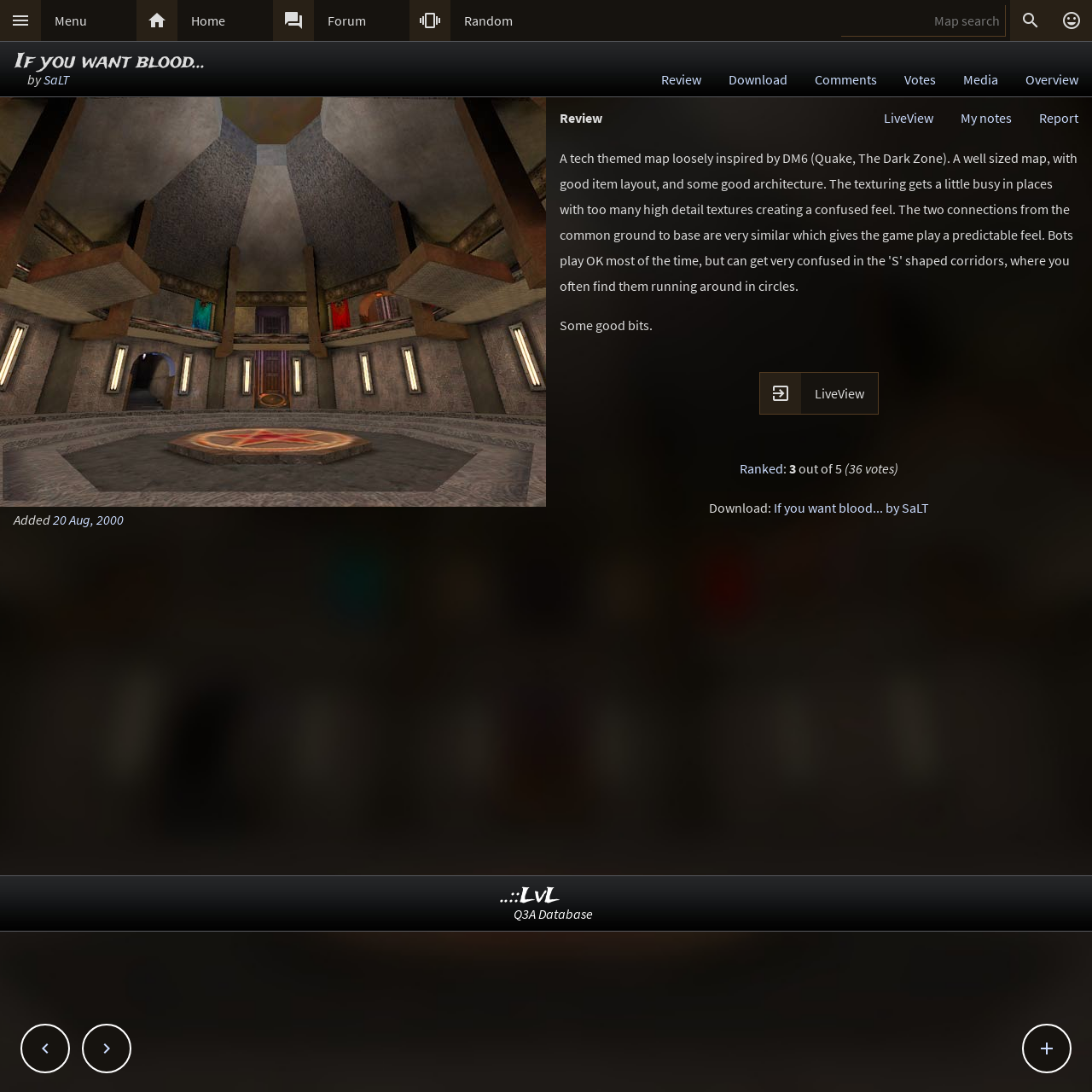Pinpoint the bounding box coordinates of the element that must be clicked to accomplish the following instruction: "View map in browser". The coordinates should be in the format of four float numbers between 0 and 1, i.e., [left, top, right, bottom].

[0.695, 0.341, 0.805, 0.38]